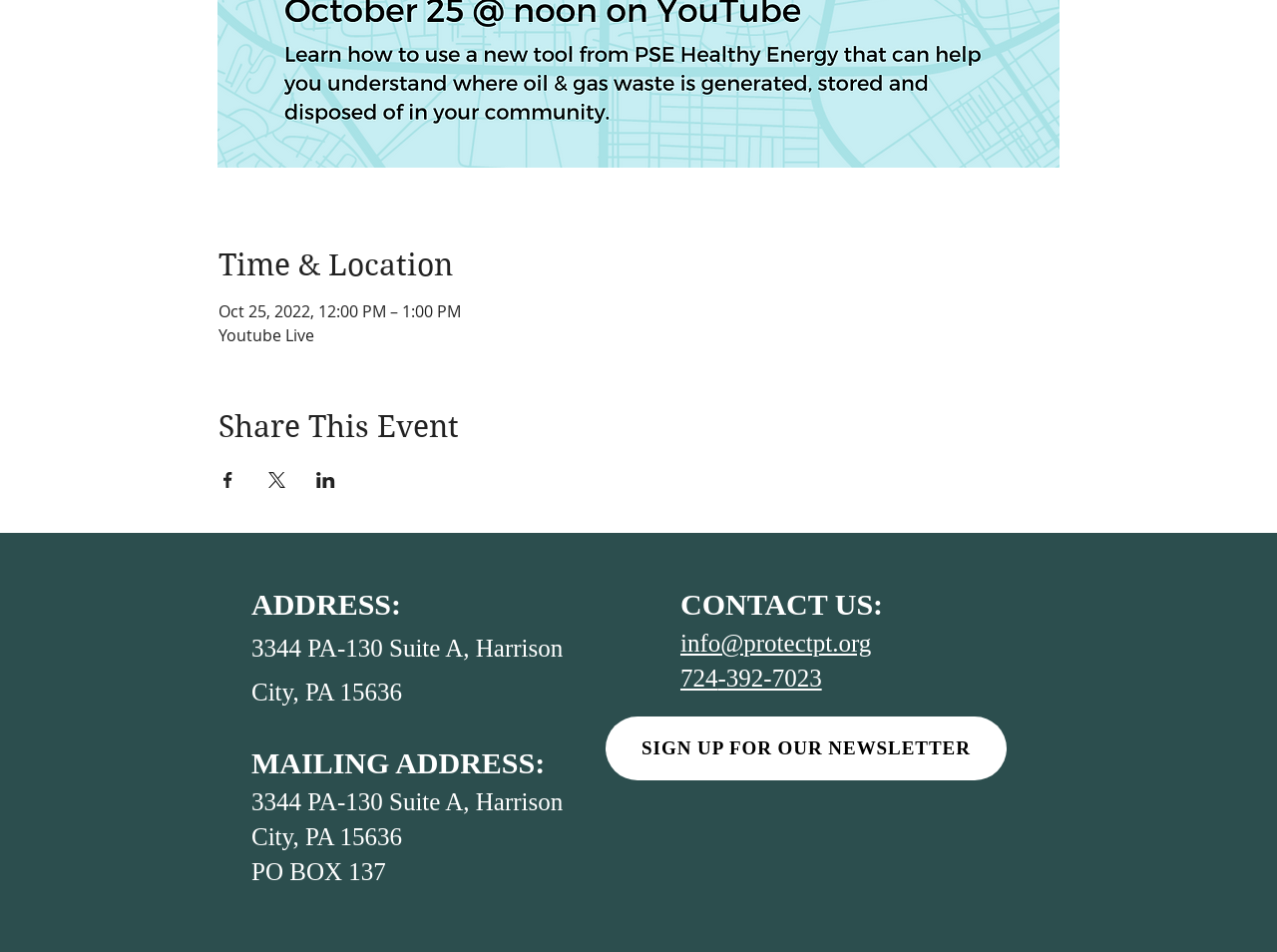Find the bounding box coordinates corresponding to the UI element with the description: "SIGN UP FOR OUR NEWSLETTER". The coordinates should be formatted as [left, top, right, bottom], with values as floats between 0 and 1.

[0.474, 0.753, 0.788, 0.82]